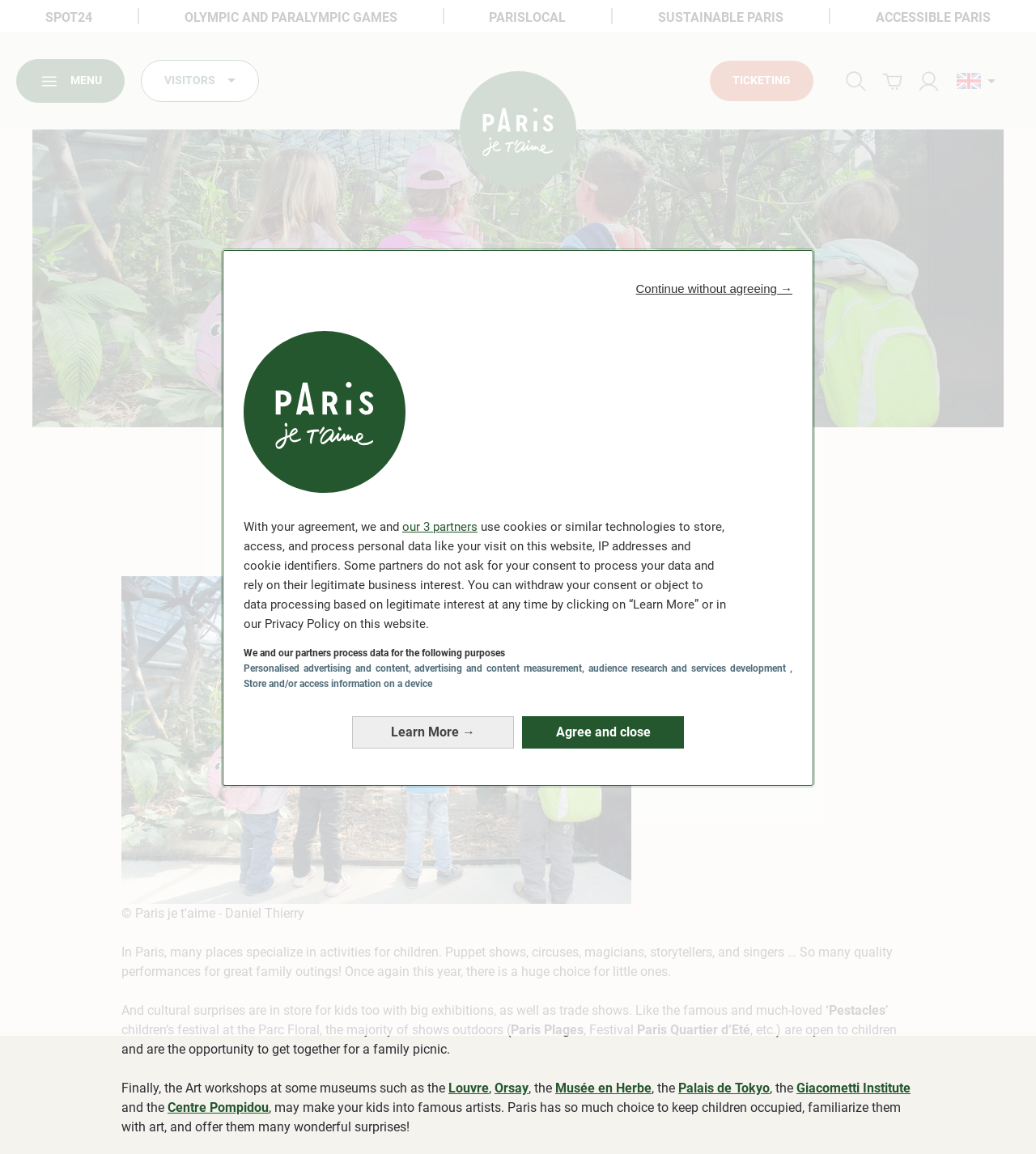Illustrate the webpage with a detailed description.

The webpage is about events and outings for children in Paris. At the top, there is a dialog box for consent management, which includes a logo, a button to continue without agreeing, and text explaining the use of cookies and personal data processing. Below this, there are several links to different sections of the website, including SPOT24, OLYMPIC AND PARALYMPIC GAMES, PARISLOCAL, SUSTAINABLE PARIS, and ACCESSIBLE PARIS.

In the main content area, there is a heading that reads "Events in Paris for children" and a paragraph of text that describes the various events and activities available for children in Paris. This is followed by several paragraphs of text that provide more details about these events, including puppet shows, circuses, magicians, and exhibitions.

There are also several links to specific museums and cultural institutions, such as the Louvre, Orsay, Musée en Herbe, Palais de Tokyo, Giacometti Institute, and Centre Pompidou, which offer art workshops and other activities for children.

At the top right of the page, there are several buttons and links, including a search button, a basket link, a customer center link, and a language selection button. There is also a menu button at the top left of the page.

Overall, the webpage appears to be a resource for parents and caregivers looking for events and activities to do with children in Paris.